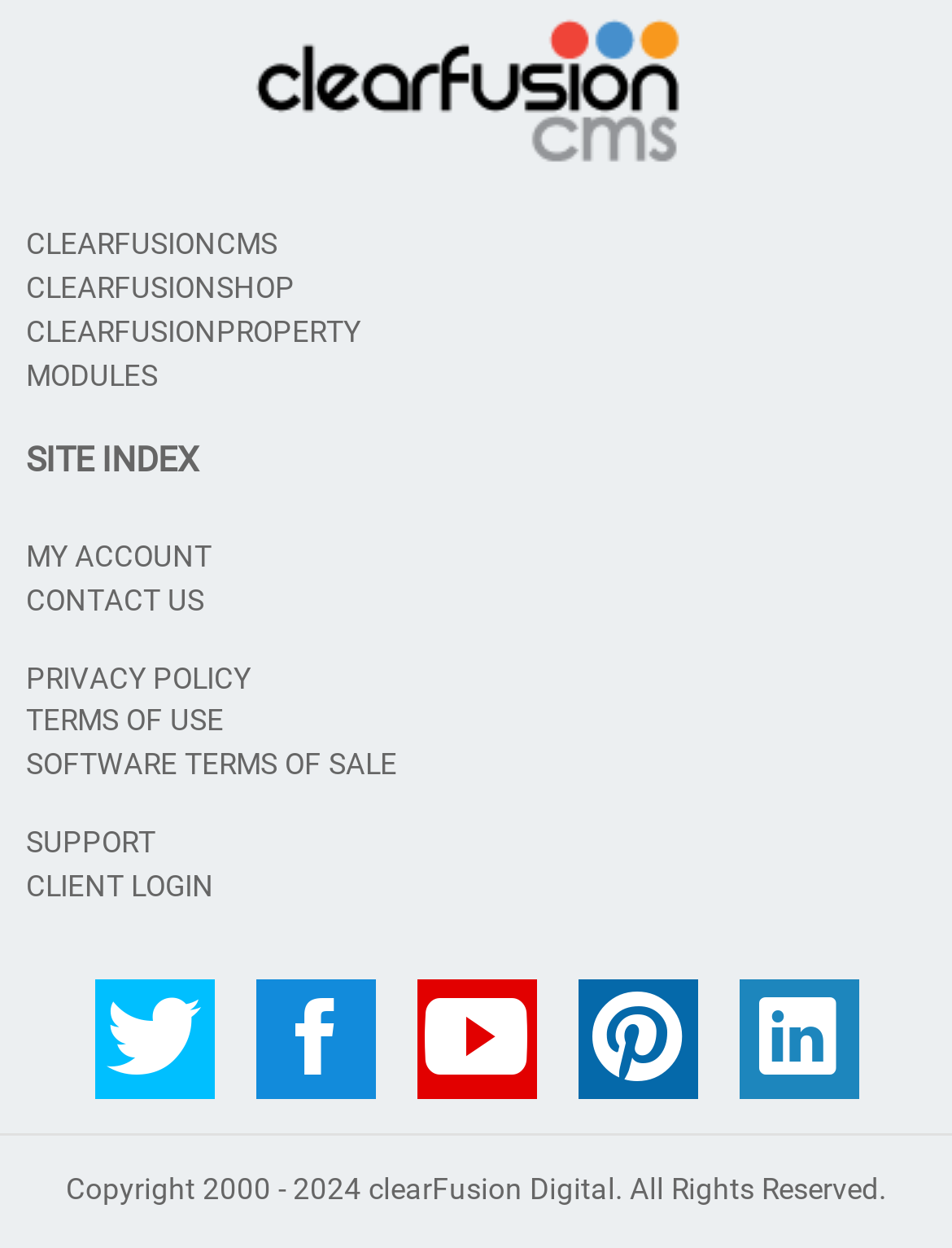Determine the bounding box coordinates of the area to click in order to meet this instruction: "check SUPPORT".

[0.027, 0.662, 0.163, 0.689]